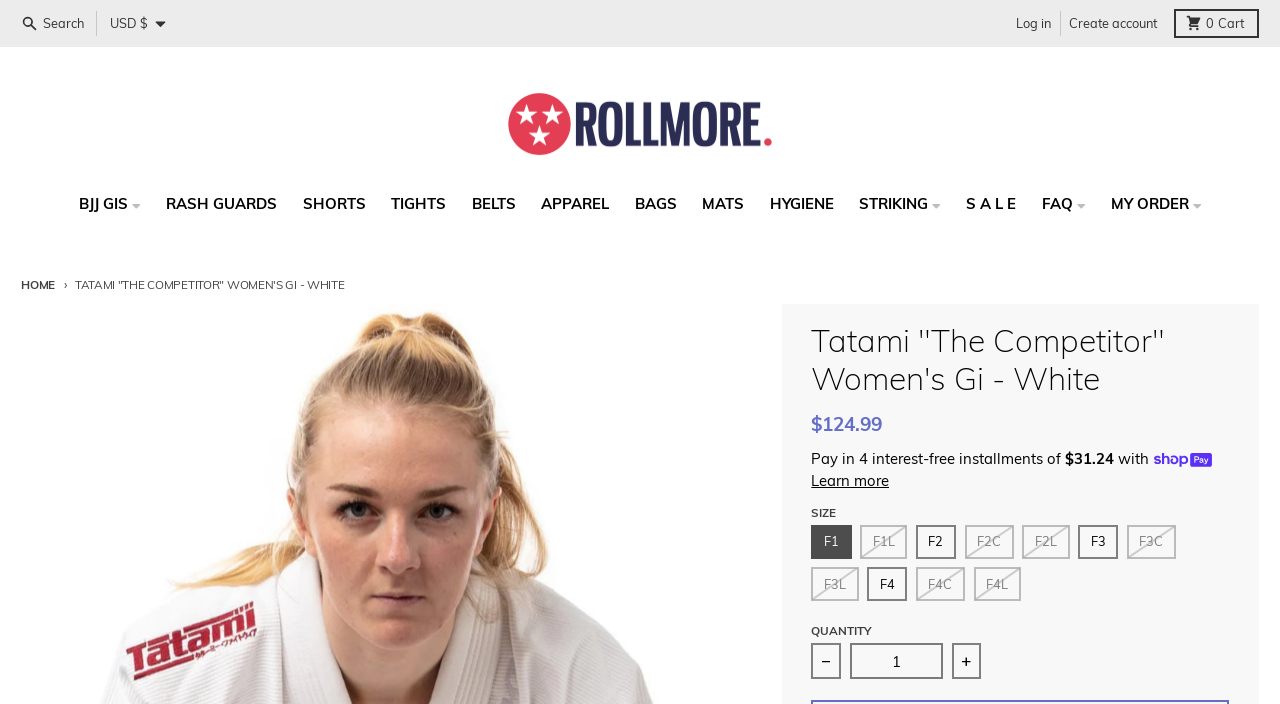What payment method is offered?
Based on the visual content, answer with a single word or a brief phrase.

Shop Pay